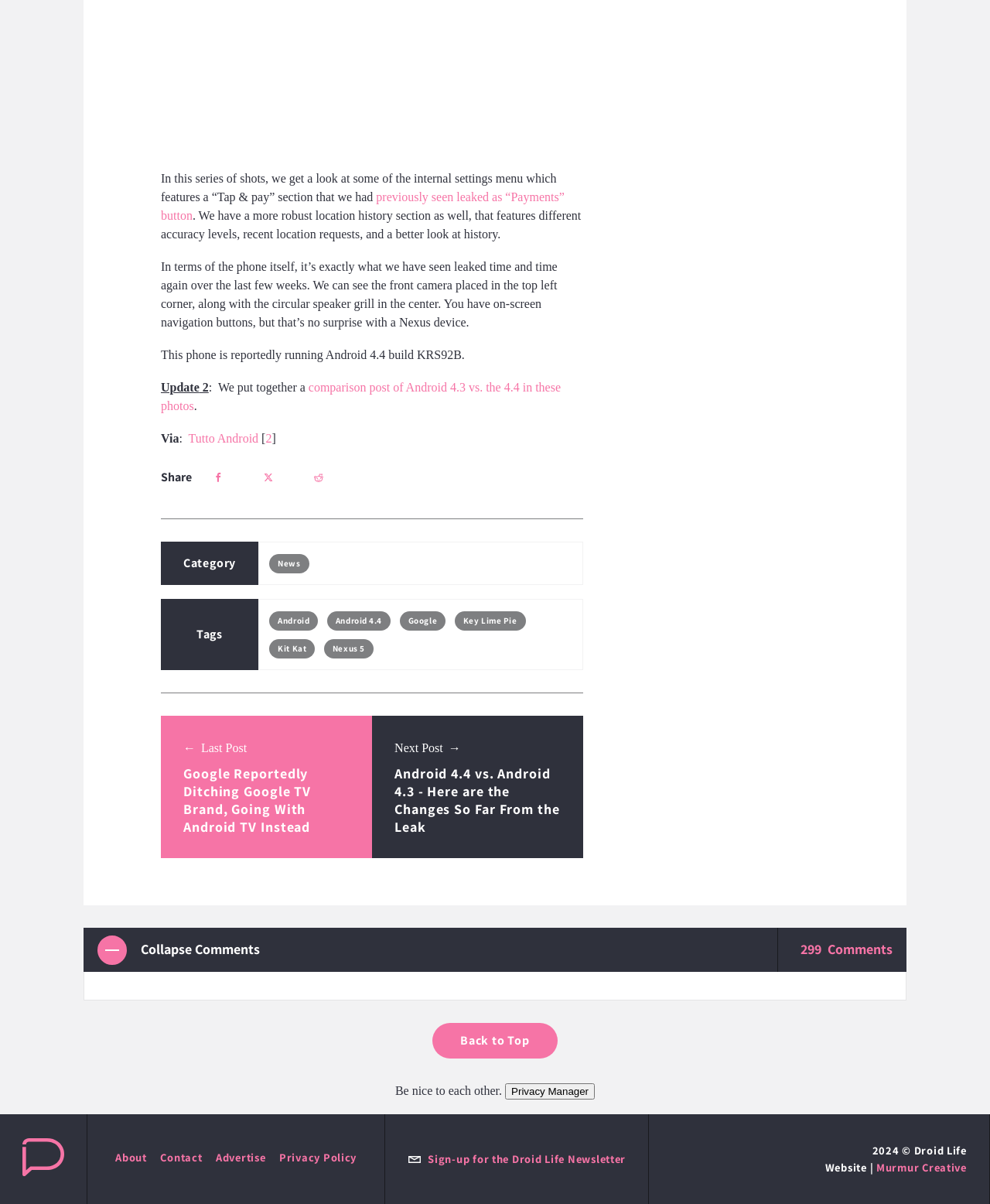Show the bounding box coordinates for the element that needs to be clicked to execute the following instruction: "Go to the 'News' section". Provide the coordinates in the form of four float numbers between 0 and 1, i.e., [left, top, right, bottom].

[0.281, 0.463, 0.304, 0.472]